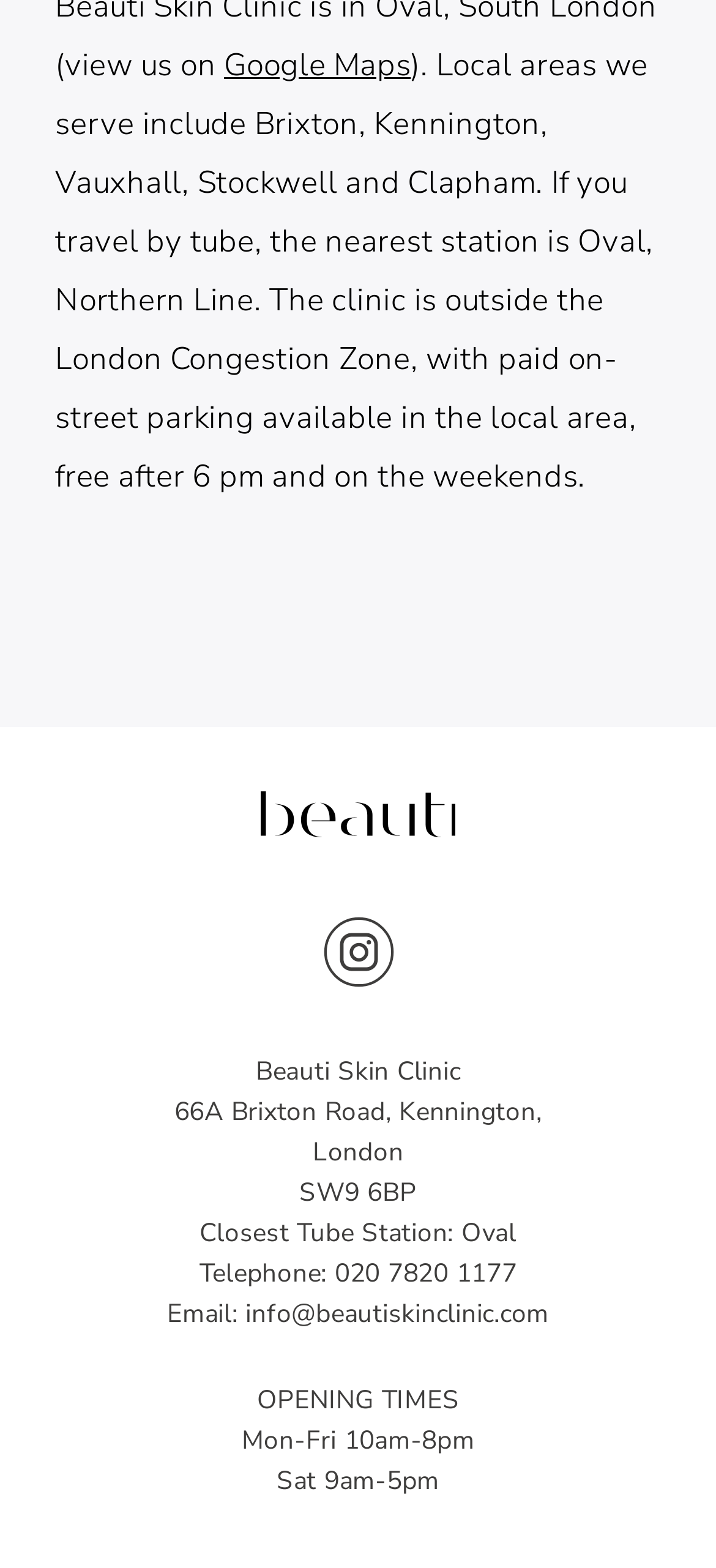What is the clinic's nearest tube station?
Based on the screenshot, provide your answer in one word or phrase.

Oval